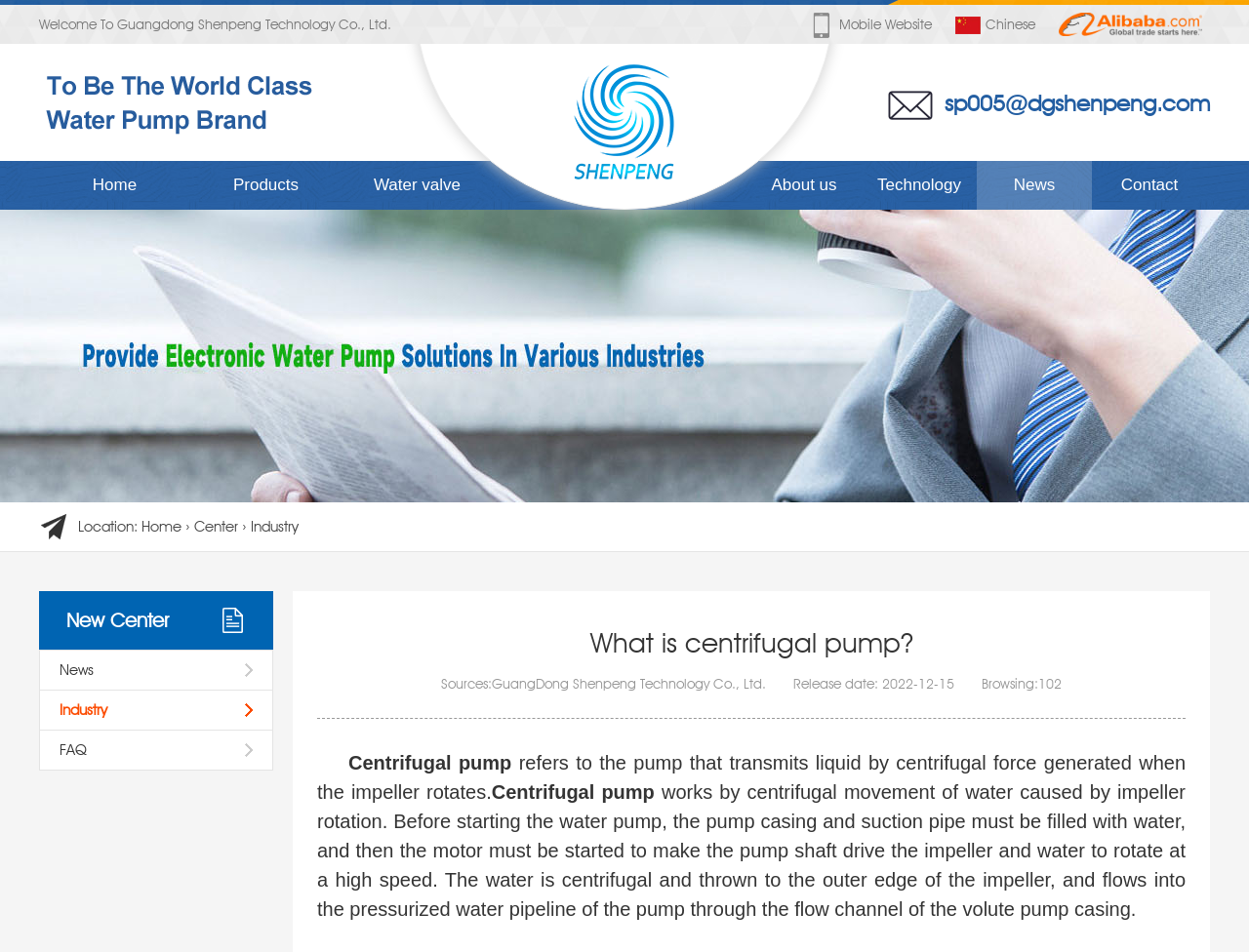Locate the bounding box coordinates of the element that should be clicked to execute the following instruction: "Learn about water valves".

[0.273, 0.169, 0.395, 0.22]